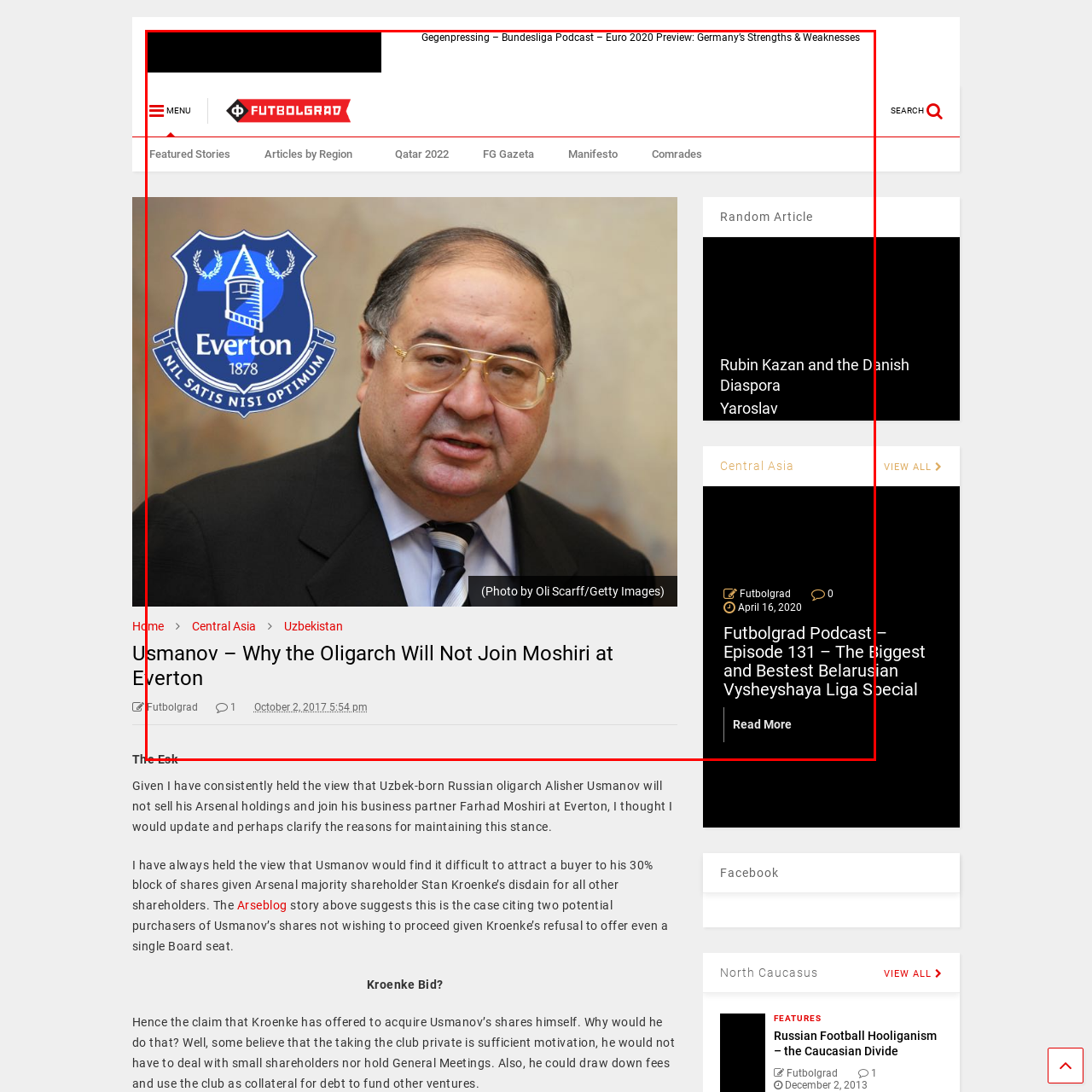Who is the photographer credited for the image?
Observe the image within the red bounding box and respond to the question with a detailed answer, relying on the image for information.

The caption explicitly states that the image is credited to photographer Oli Scarff, indicating that he is the one who took the photo.